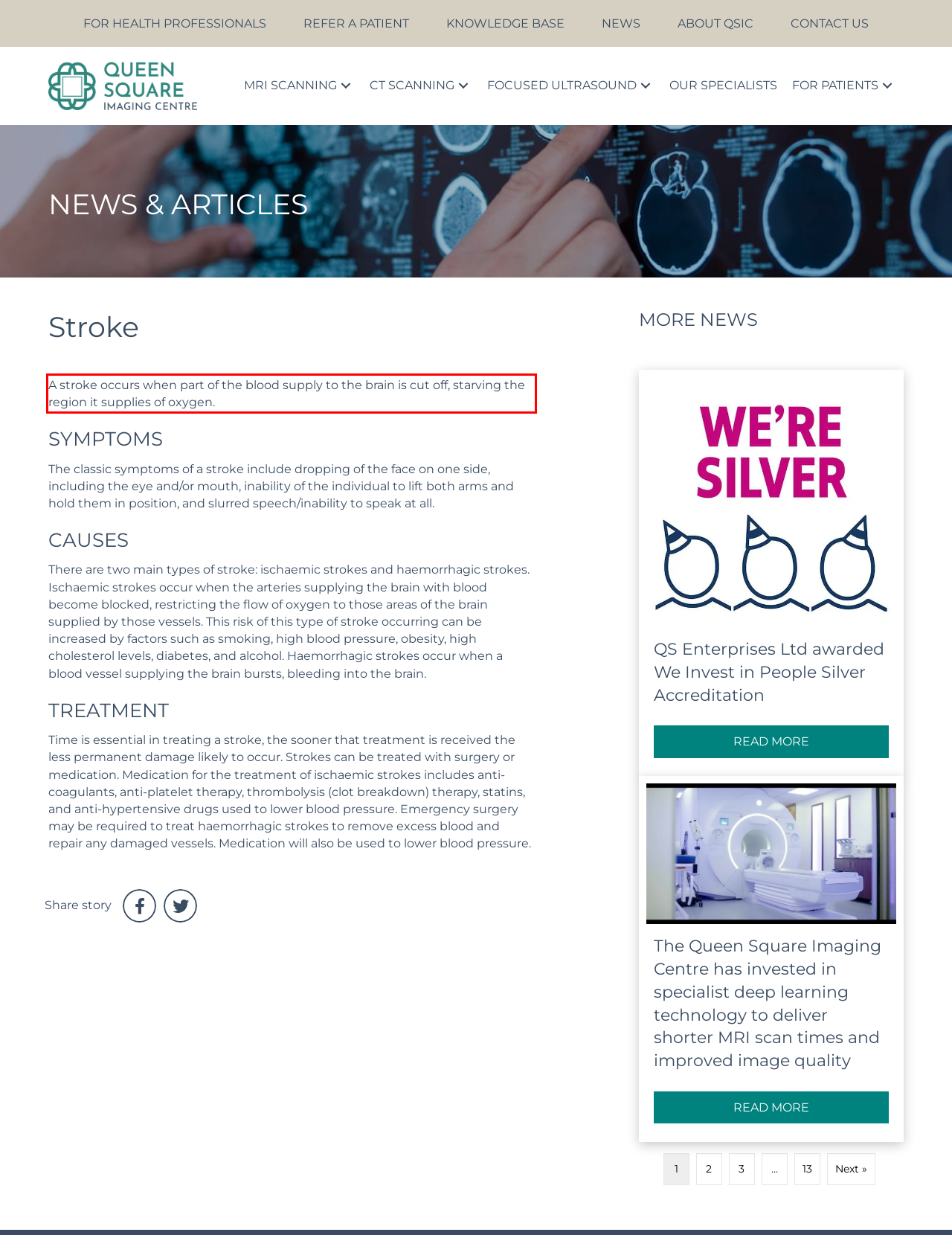Please look at the screenshot provided and find the red bounding box. Extract the text content contained within this bounding box.

A stroke occurs when part of the blood supply to the brain is cut off, starving the region it supplies of oxygen.